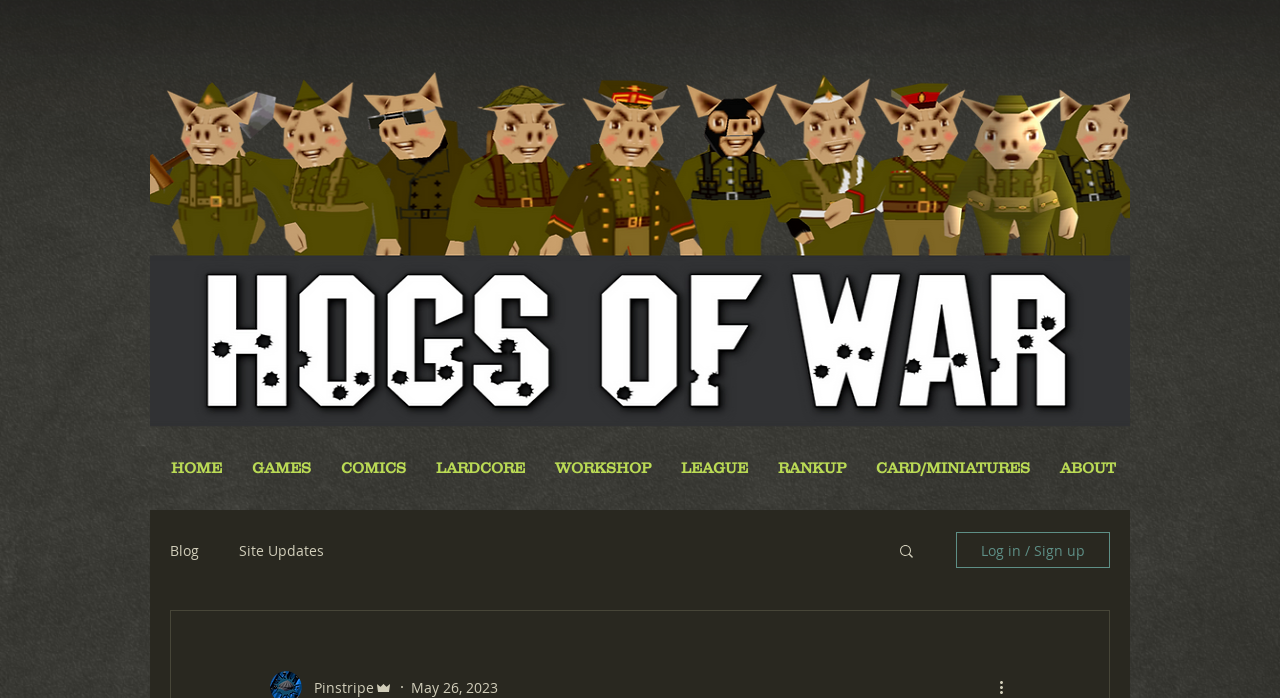Given the element description "GAMES" in the screenshot, predict the bounding box coordinates of that UI element.

[0.185, 0.61, 0.255, 0.731]